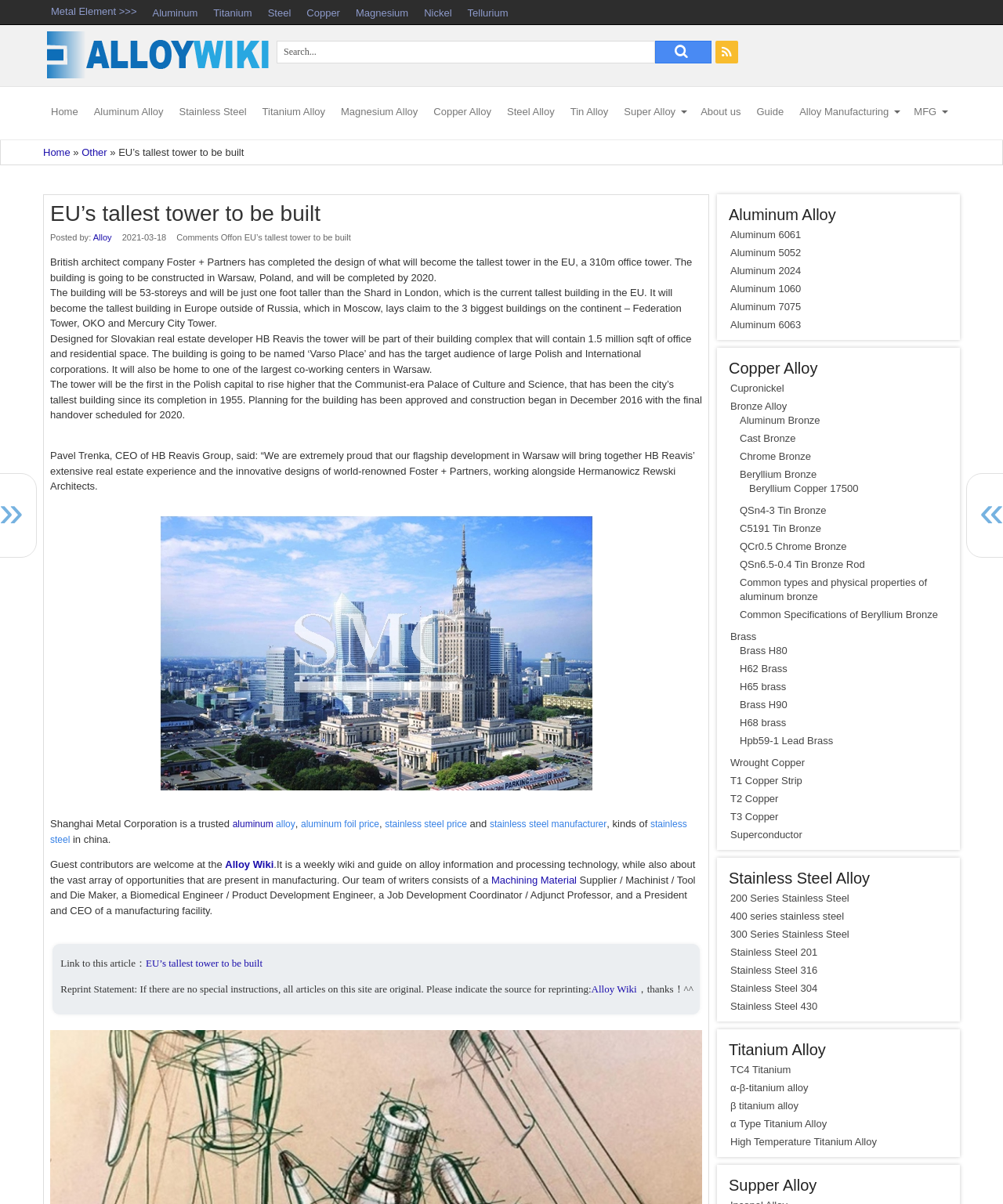Generate an in-depth caption that captures all aspects of the webpage.

This webpage is about Alloy Wiki, a platform that provides information on alloys and their manufacturing processes. At the top of the page, there is a navigation bar with links to various metal elements, including Aluminum, Titanium, Steel, Copper, Magnesium, Nickel, and Tellurium. Below the navigation bar, there is a search box and a button with a magnifying glass icon.

The main content of the page is an article about the EU's tallest tower, which is being built in Warsaw, Poland, and is designed by Foster + Partners. The article provides details about the tower's height, design, and features, as well as quotes from the CEO of HB Reavis Group, the developer of the project.

The article is accompanied by an image of the tower's design. Below the article, there are links to related articles and a section that provides information about Shanghai Metal Corporation, a trusted aluminum alloy supplier.

On the right-hand side of the page, there are links to various alloy categories, including Aluminum Alloy, Copper Alloy, and Stainless Steel. Each category has multiple sub-links to specific alloy types, such as Aluminum 6061, Cupronickel, and Stainless Steel 304.

At the bottom of the page, there are links to previous and next articles, as well as a reprint statement and a link to the Alloy Wiki homepage.